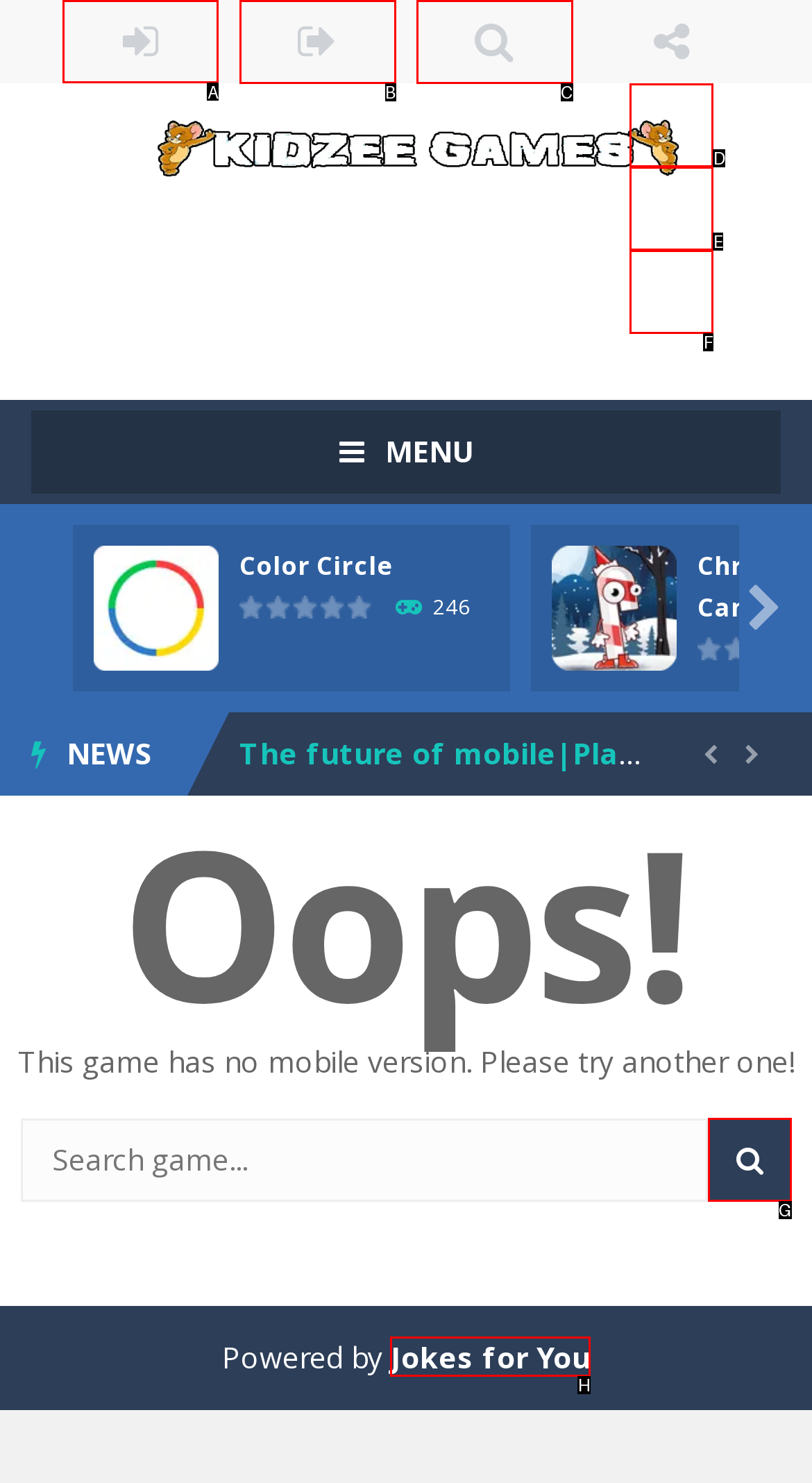From the given options, tell me which letter should be clicked to complete this task: Click on LOGIN
Answer with the letter only.

A